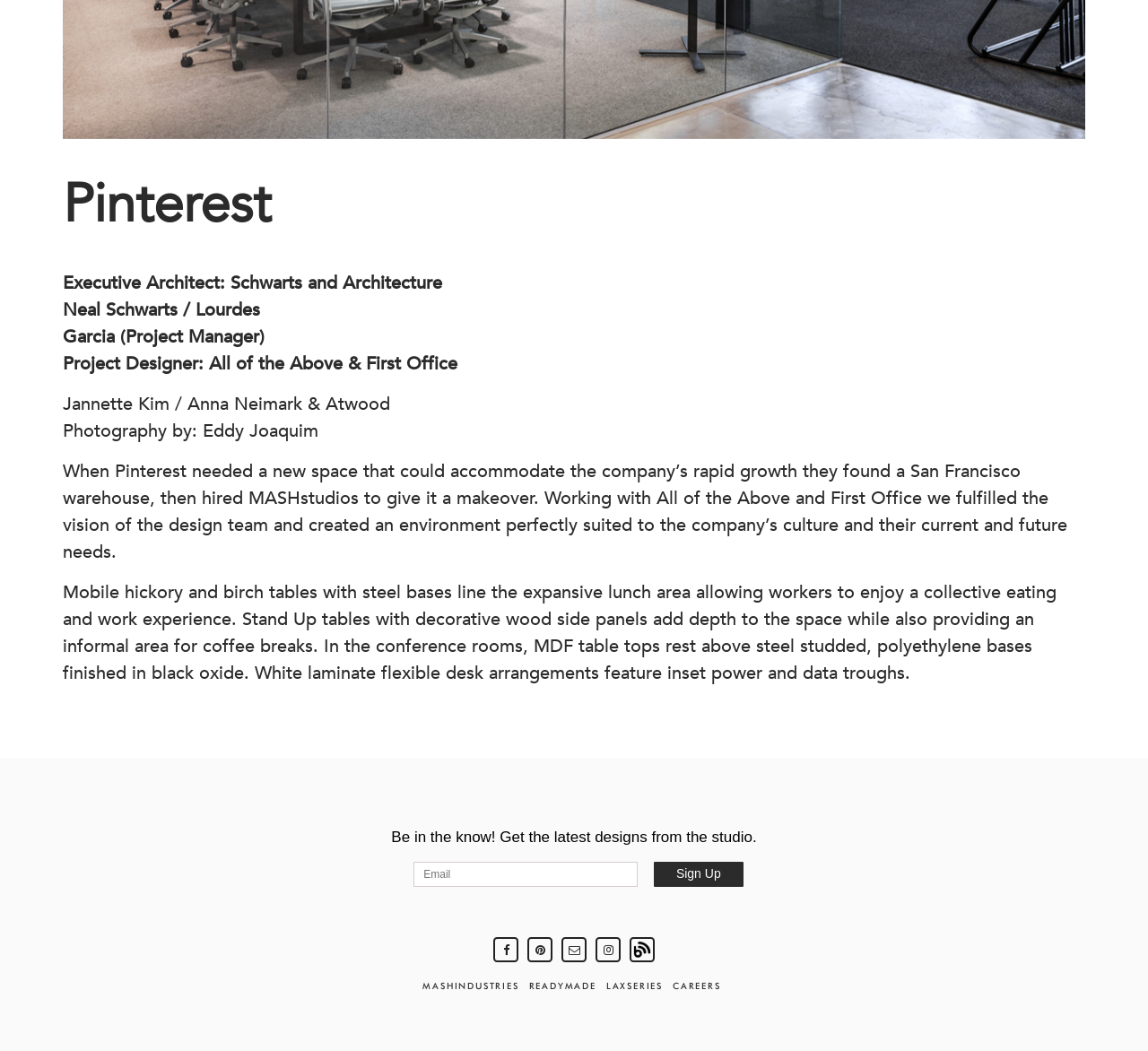Locate the bounding box coordinates for the element described below: "alt="West End Wilma"". The coordinates must be four float values between 0 and 1, formatted as [left, top, right, bottom].

None